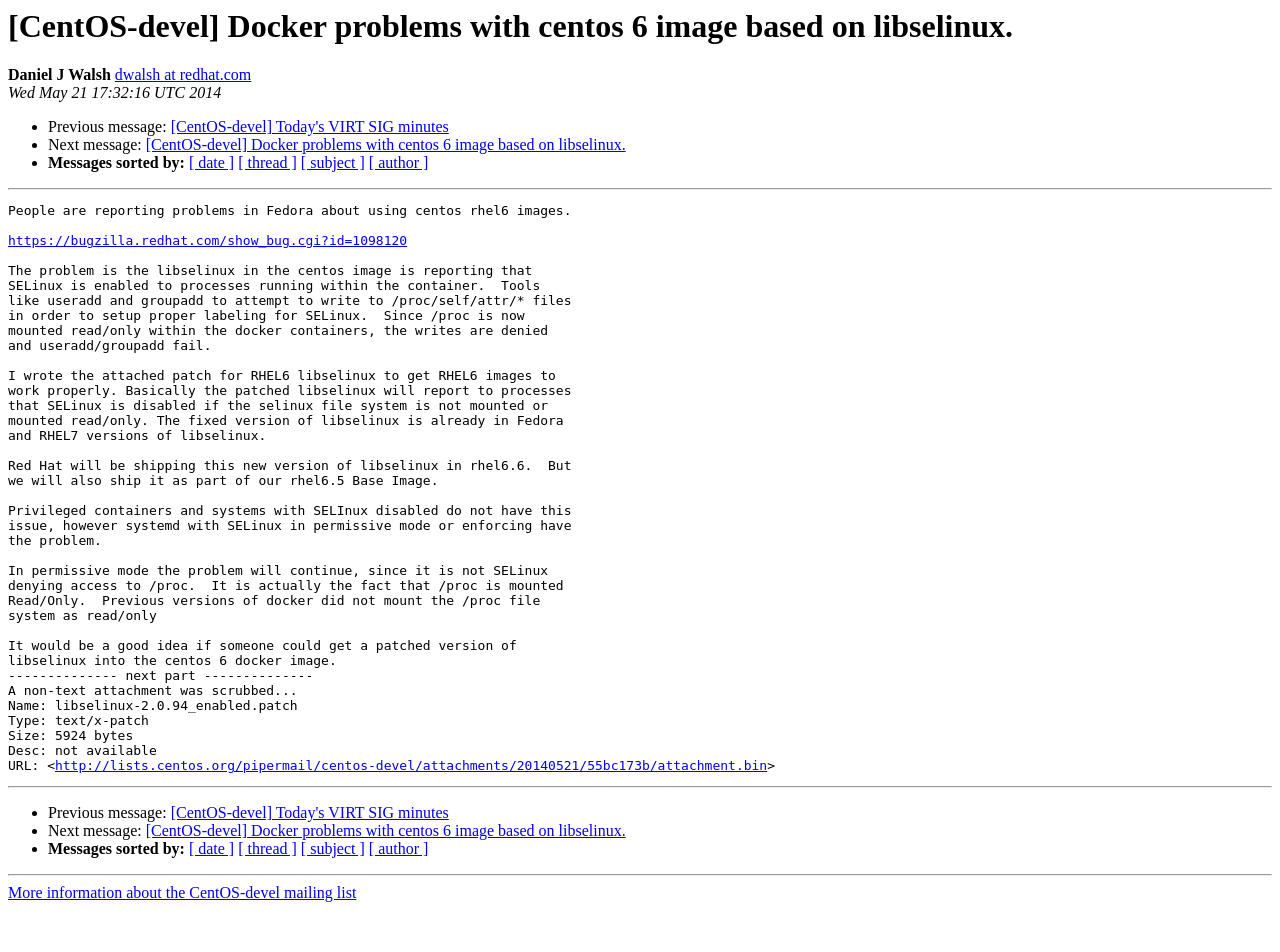What is the name of the mailing list?
Please give a detailed and elaborate explanation in response to the question.

The name of the mailing list is CentOS-devel, which is indicated by the link element 'More information about the CentOS-devel mailing list' with bounding box coordinates [0.006, 0.929, 0.278, 0.947]